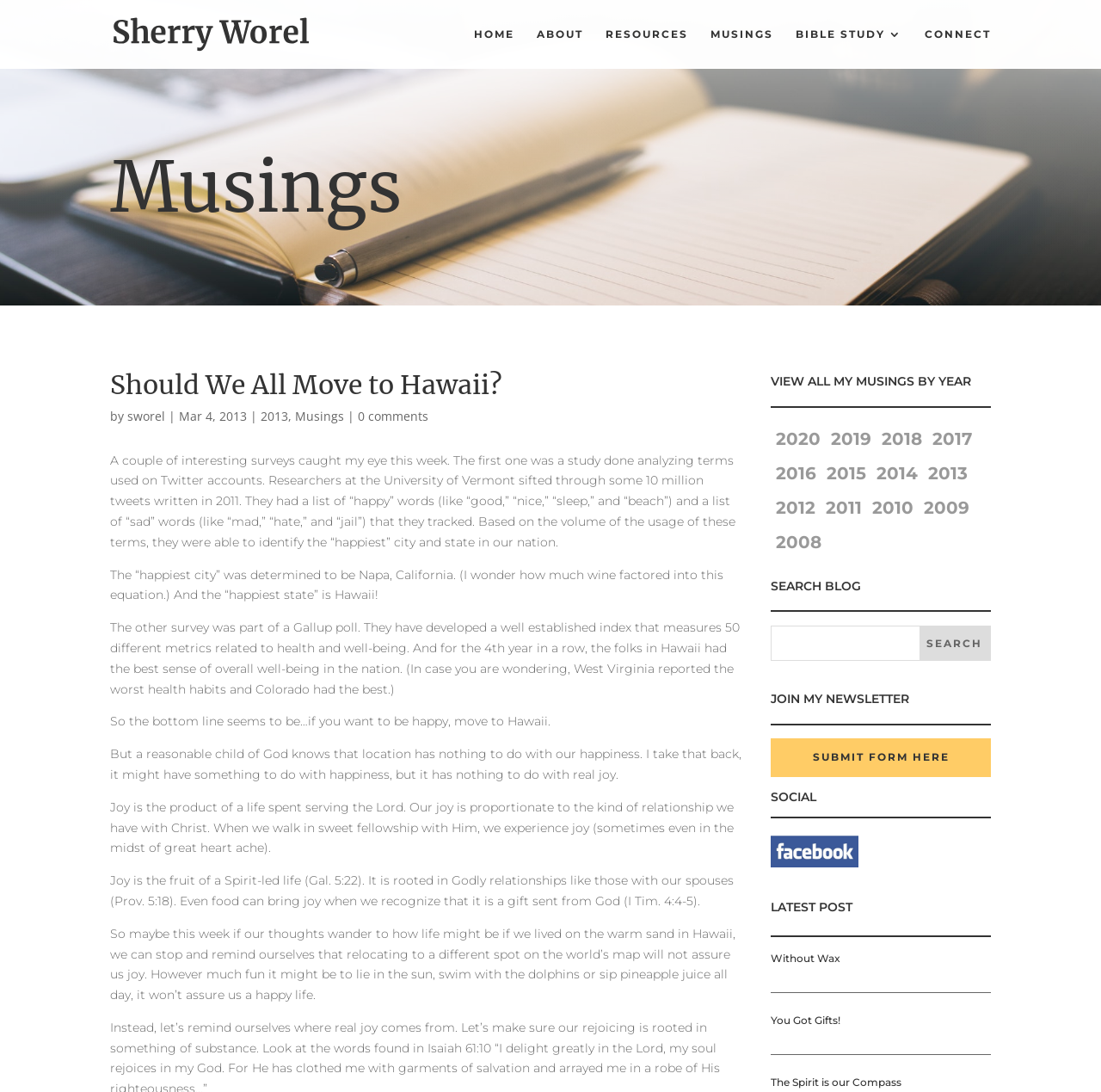Please examine the image and answer the question with a detailed explanation:
What is the purpose of the search bar?

The search bar is located at the top right of the webpage, and it allows users to search for specific content within the blog.